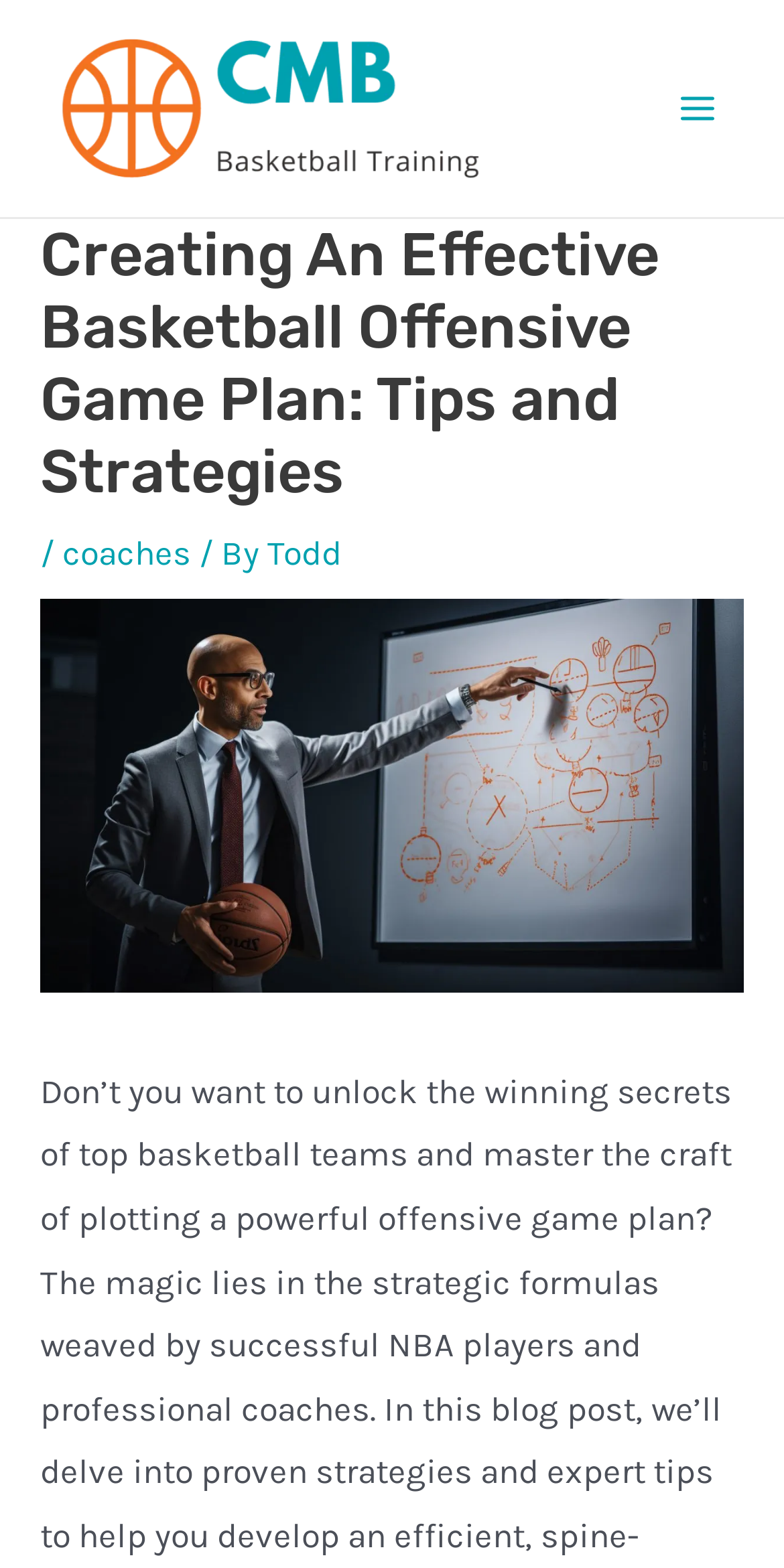Provide a single word or phrase answer to the question: 
What is the main topic of the webpage?

Basketball offensive game plan